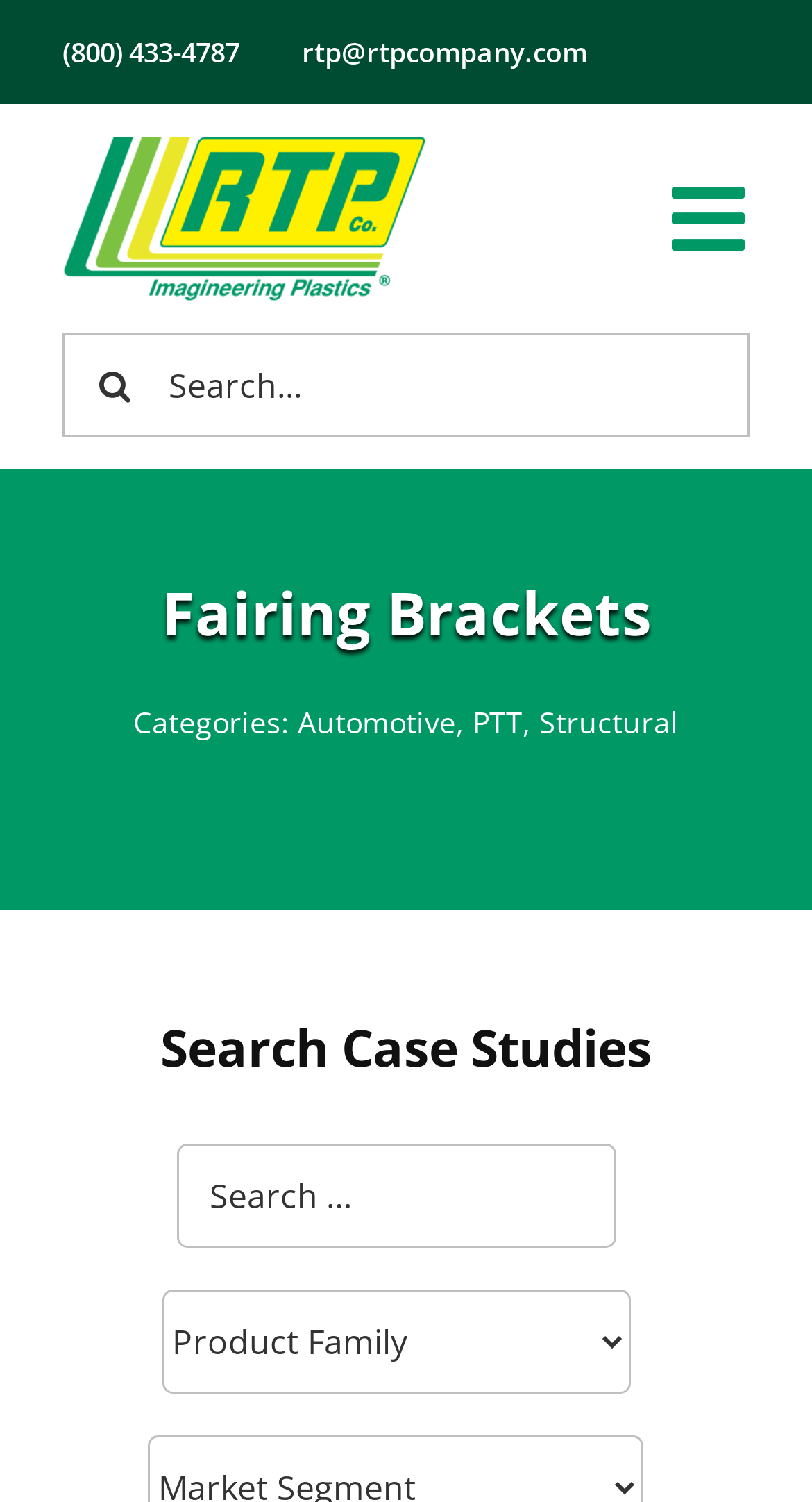What is the function of the button with the magnifying glass icon?
Give a detailed and exhaustive answer to the question.

I found the function of the button by looking at the button with the magnifying glass icon, which is located next to the search box and has the static text '' inside it, indicating that it is a search button.